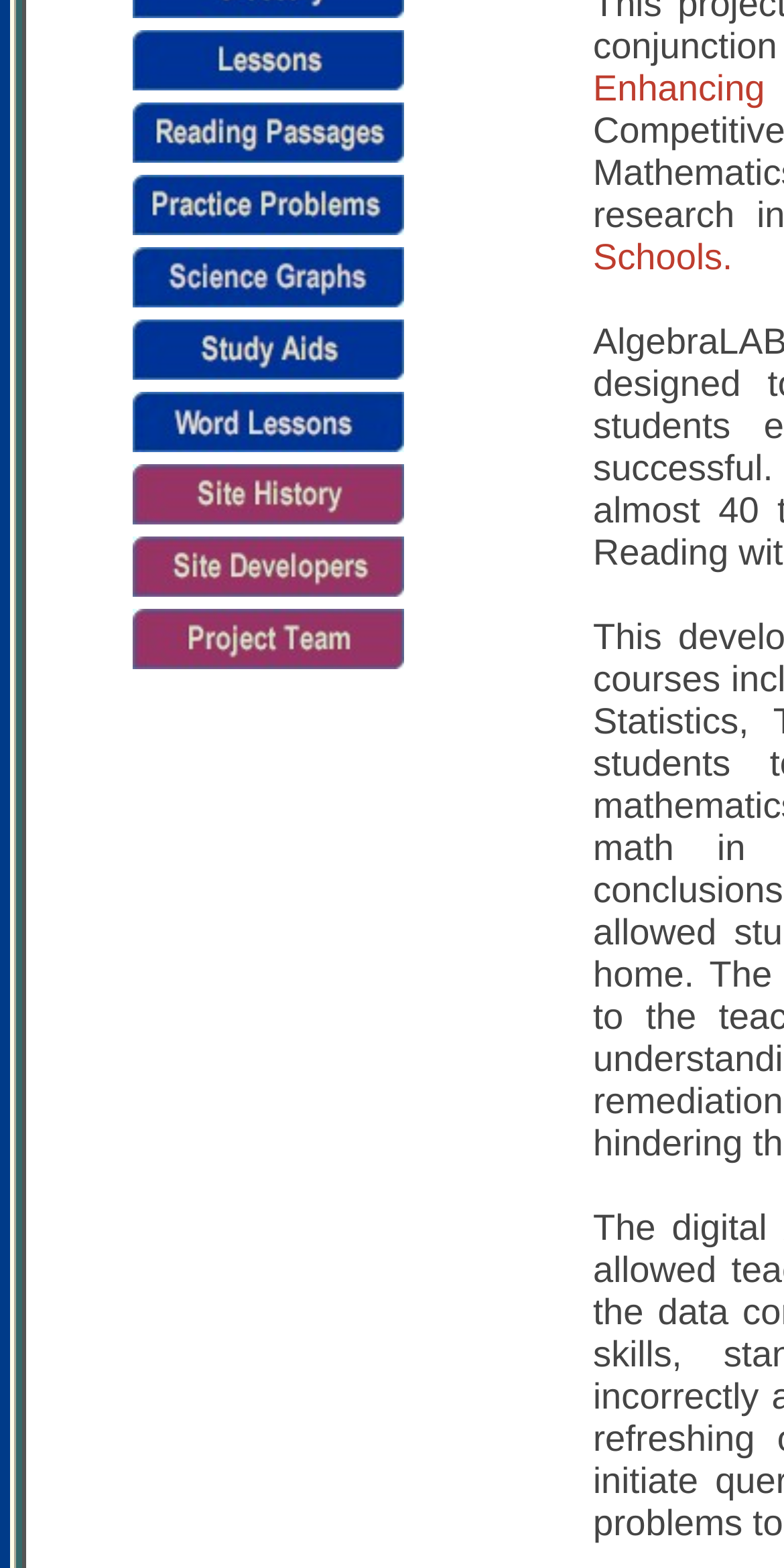From the webpage screenshot, predict the bounding box coordinates (top-left x, top-left y, bottom-right x, bottom-right y) for the UI element described here: alt="Developers"

[0.169, 0.351, 0.515, 0.37]